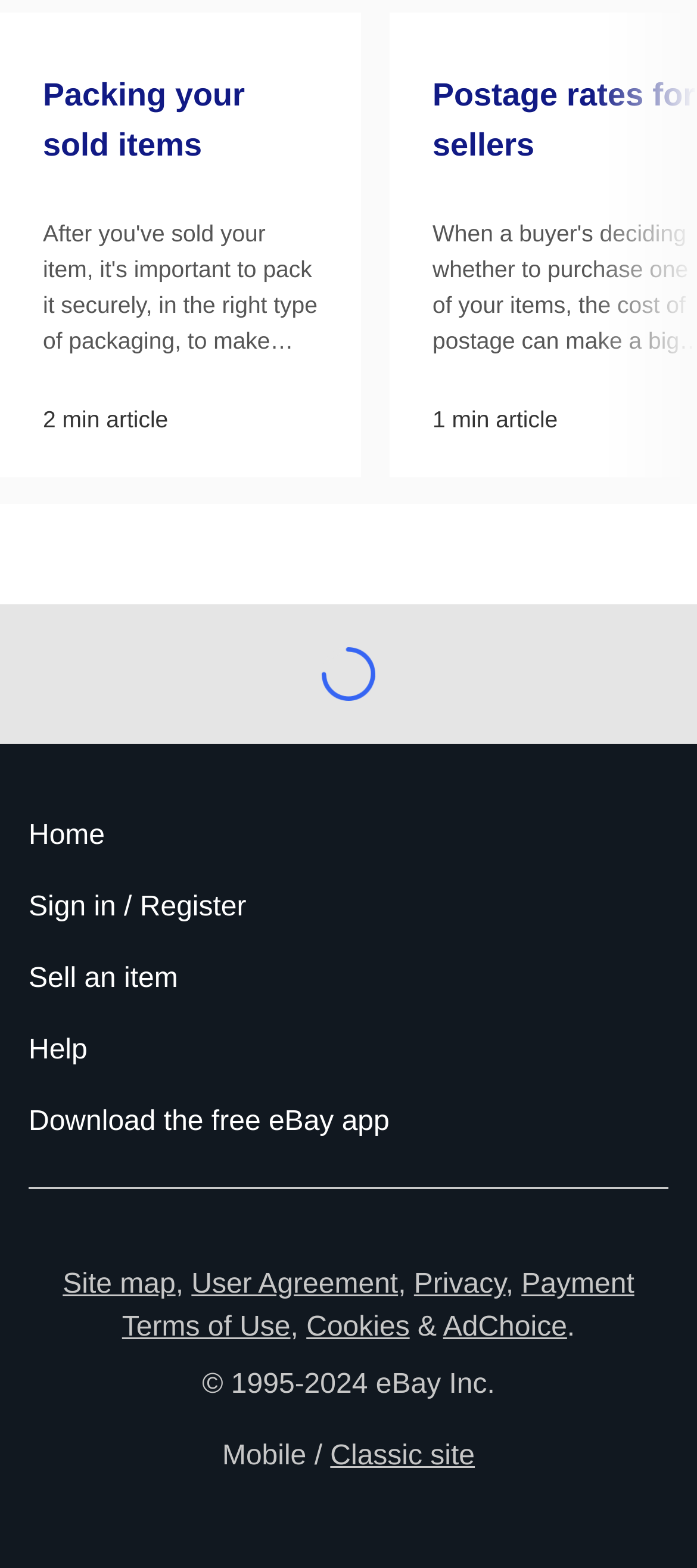What is the alternative version of the site mentioned?
Utilize the information in the image to give a detailed answer to the question.

The link 'Classic site, view the classic version of the site' suggests that there is an alternative version of the site, which is the classic site.